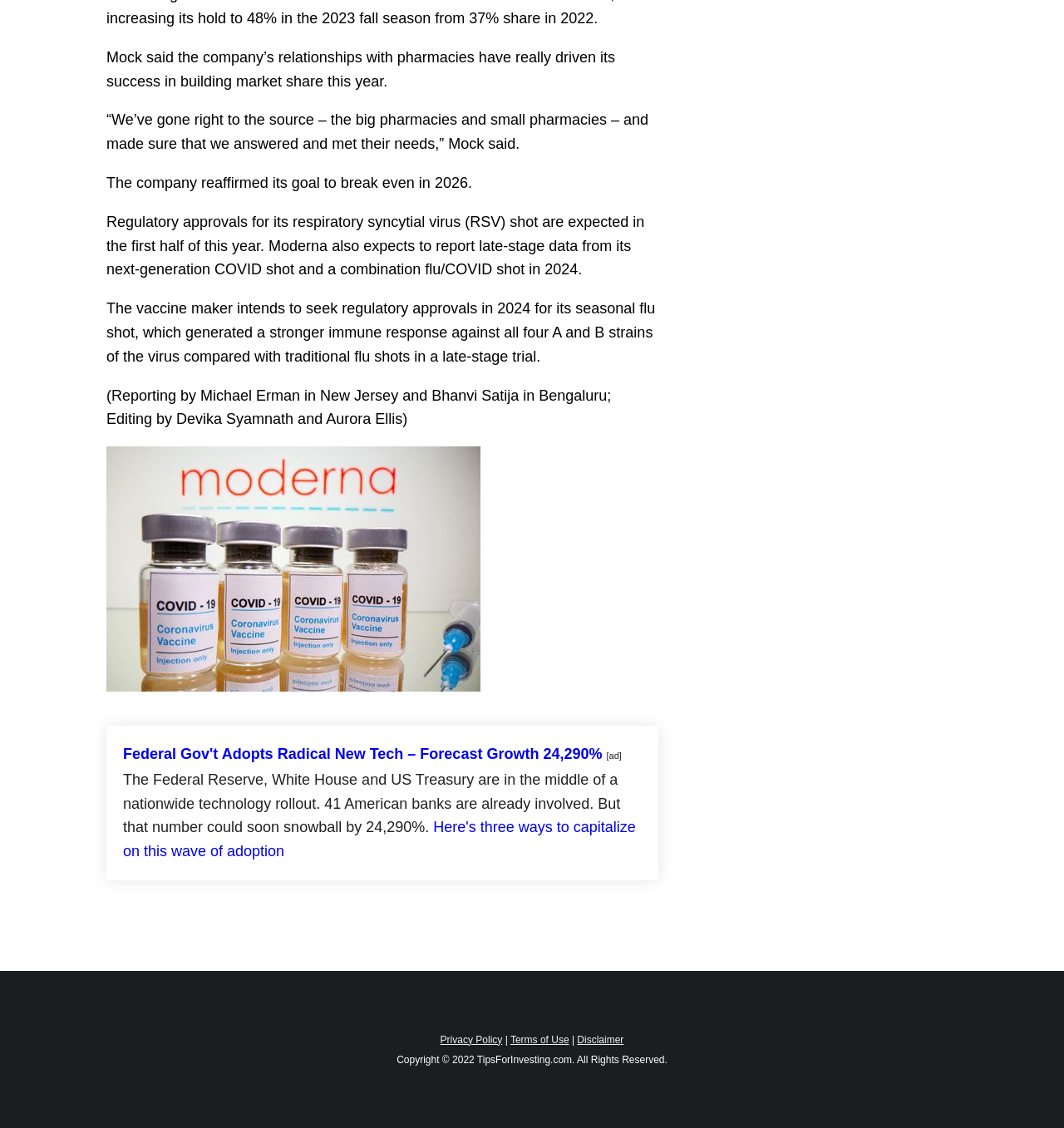What is the expected growth rate of a certain technology?
Kindly answer the question with as much detail as you can.

The expected growth rate of a certain technology is 24,290%, as mentioned in the text 'The Federal Reserve, White House and US Treasury are in the middle of a nationwide technology rollout. 41 American banks are already involved. But that number could soon snowball by 24,290%.'